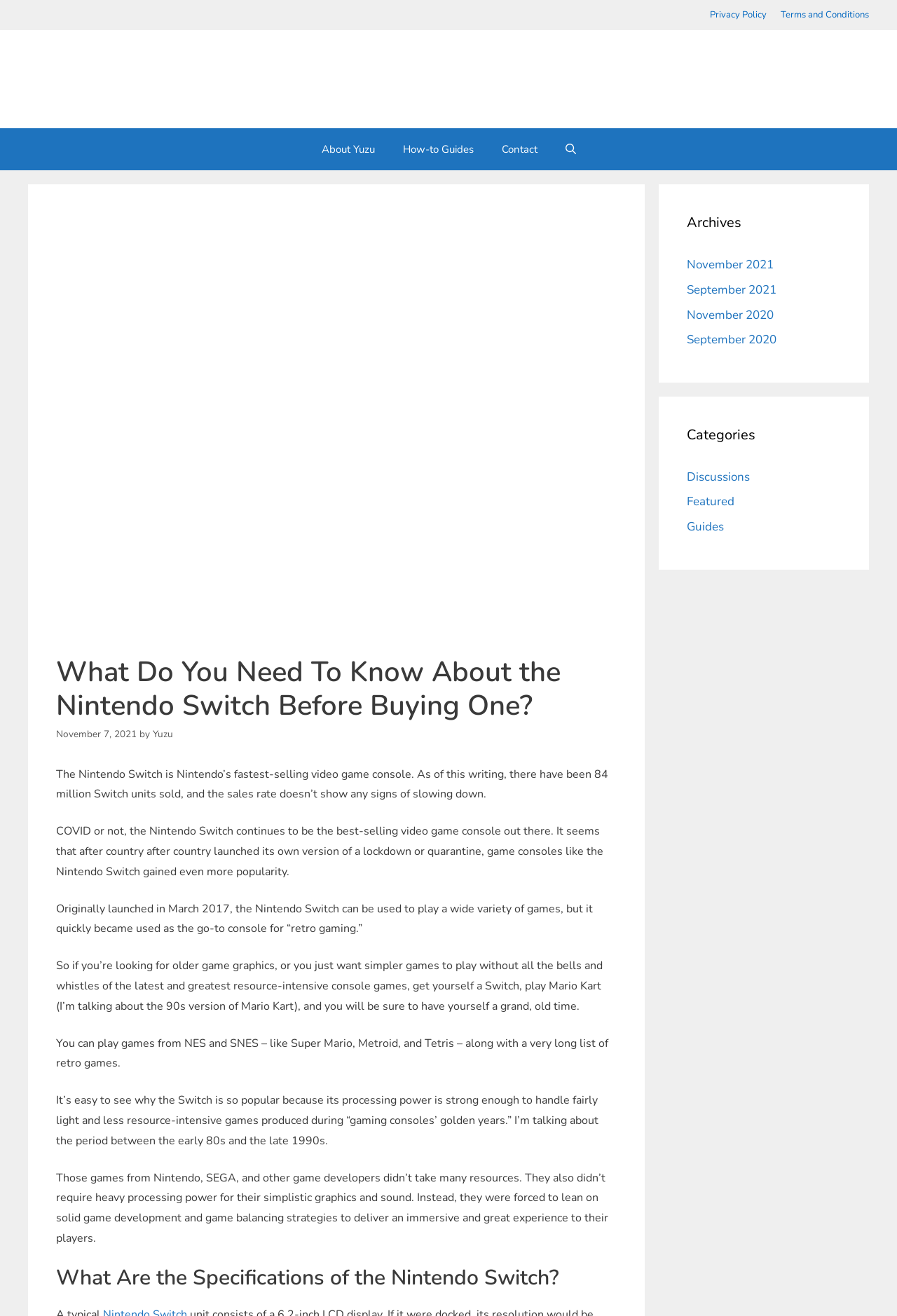Can you provide the bounding box coordinates for the element that should be clicked to implement the instruction: "Open the 'How-to Guides' page"?

[0.433, 0.098, 0.543, 0.13]